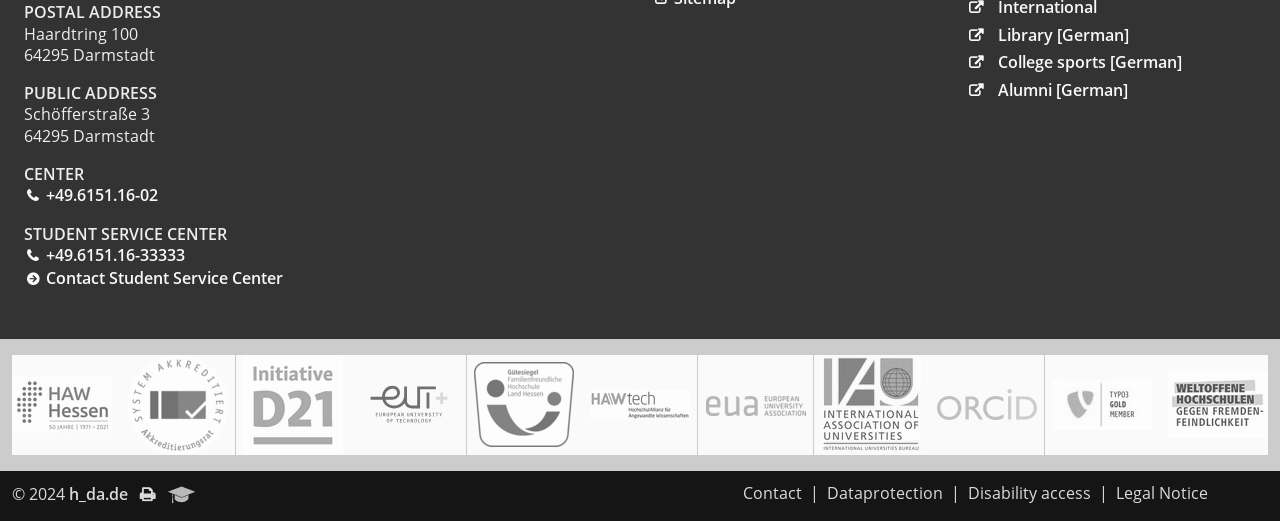Please determine the bounding box coordinates of the element to click on in order to accomplish the following task: "Visit the Library website". Ensure the coordinates are four float numbers ranging from 0 to 1, i.e., [left, top, right, bottom].

[0.78, 0.045, 0.882, 0.088]